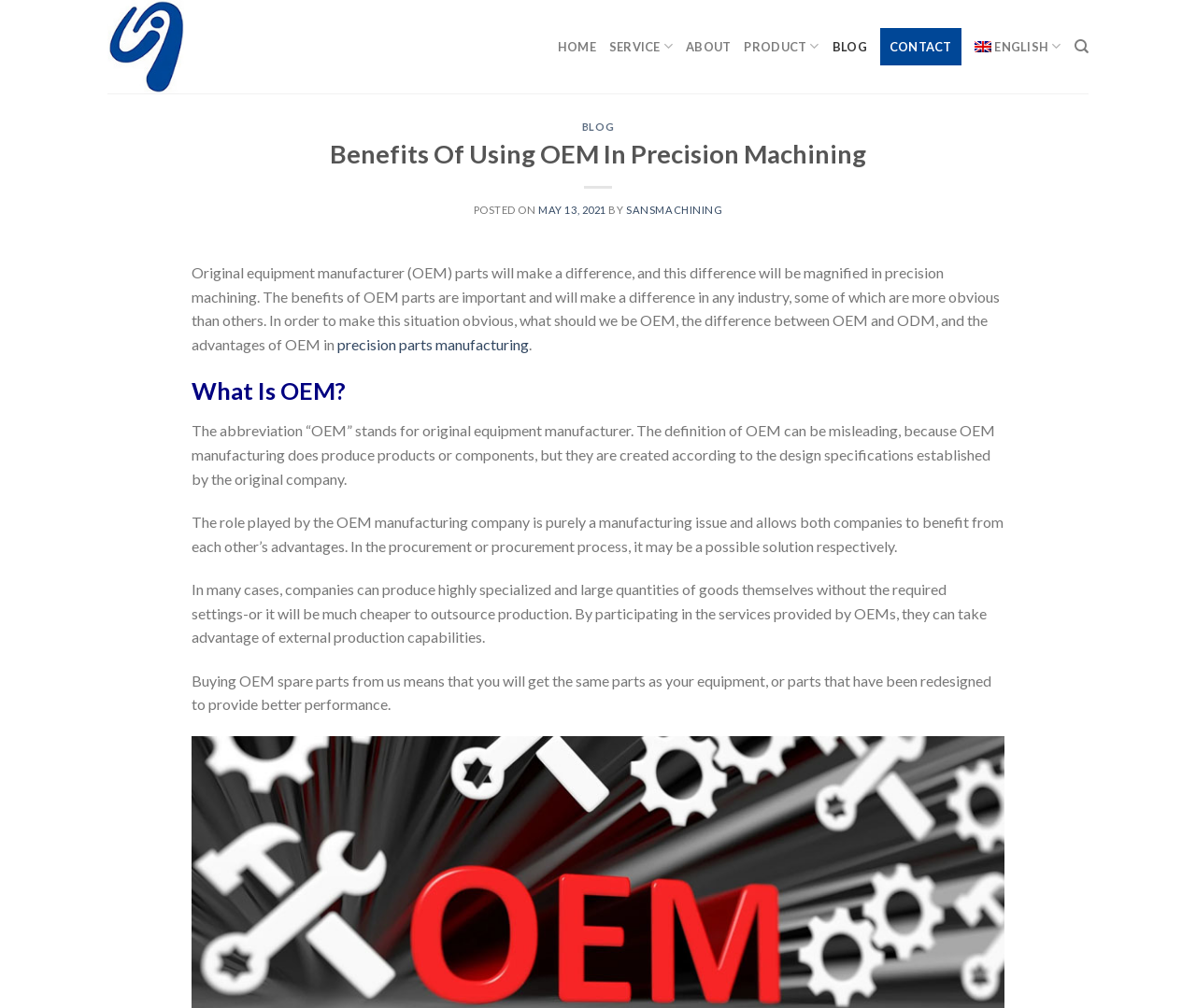When was the blog post published?
Examine the image closely and answer the question with as much detail as possible.

The publication date of the blog post is mentioned in the webpage as 'POSTED ON MAY 13, 2021'.